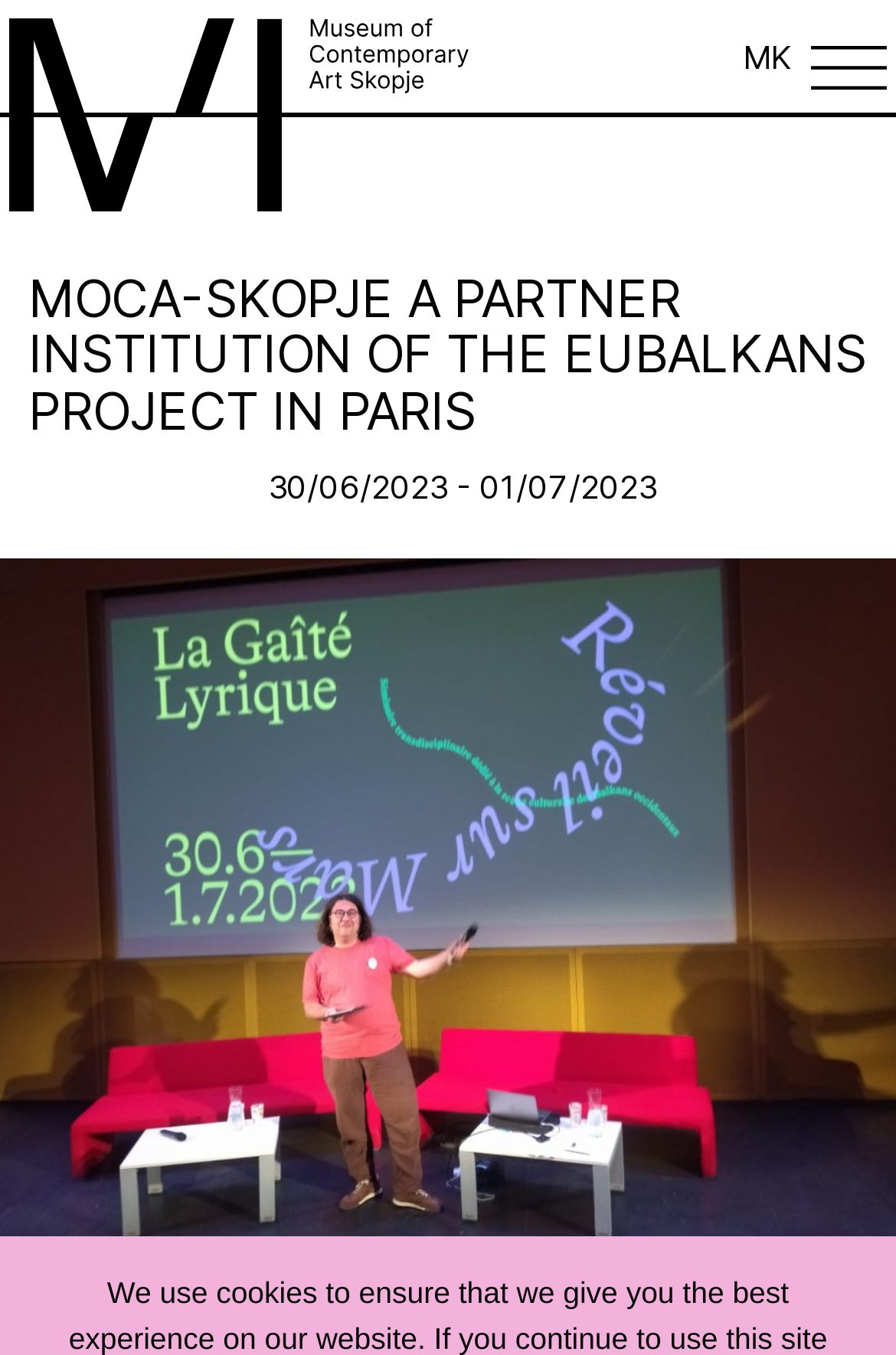How many images are on the top row?
Answer briefly with a single word or phrase based on the image.

3